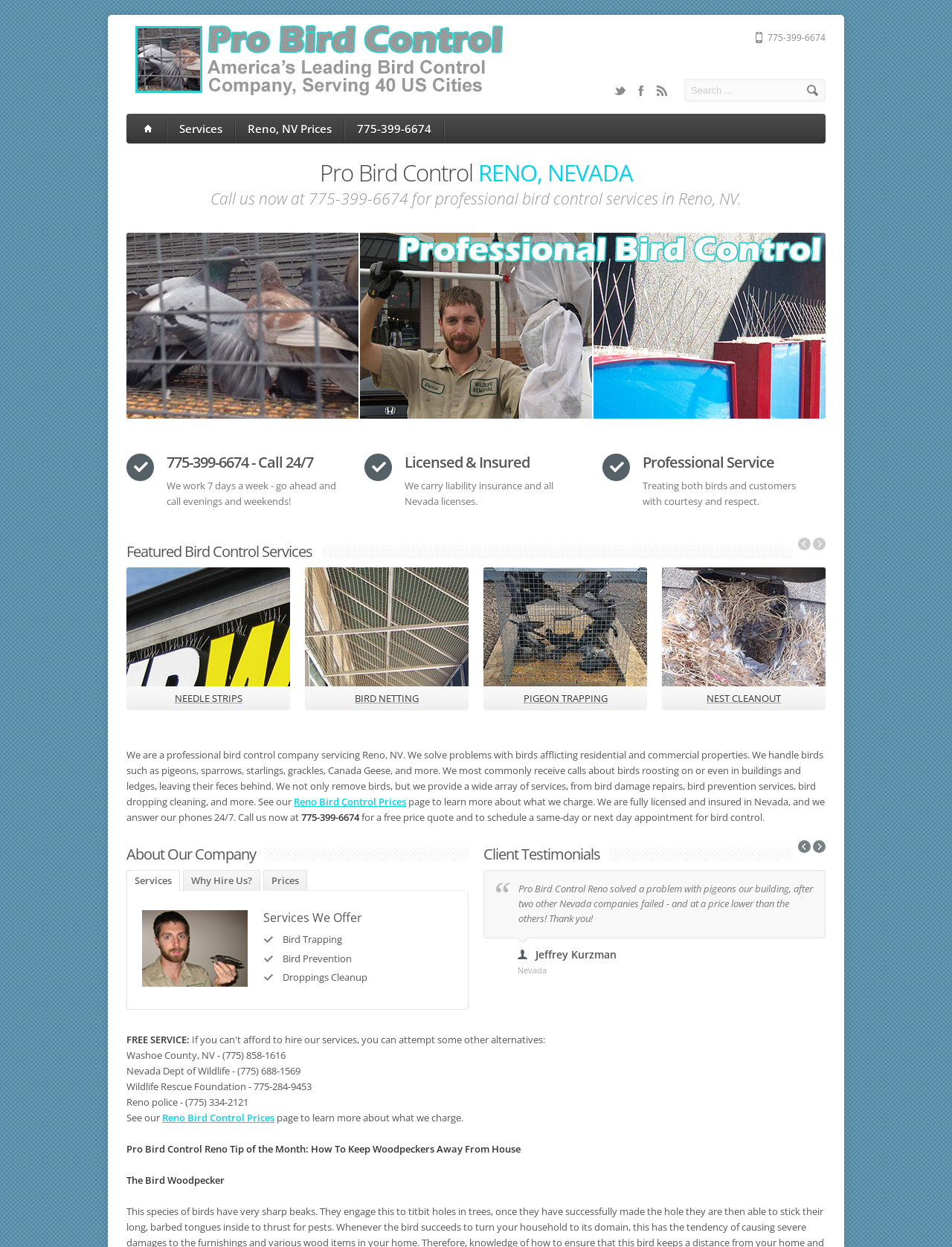What services does Pro Bird Control offer?
From the screenshot, provide a brief answer in one word or phrase.

Bird Trapping, Bird Prevention, Droppings Cleanup